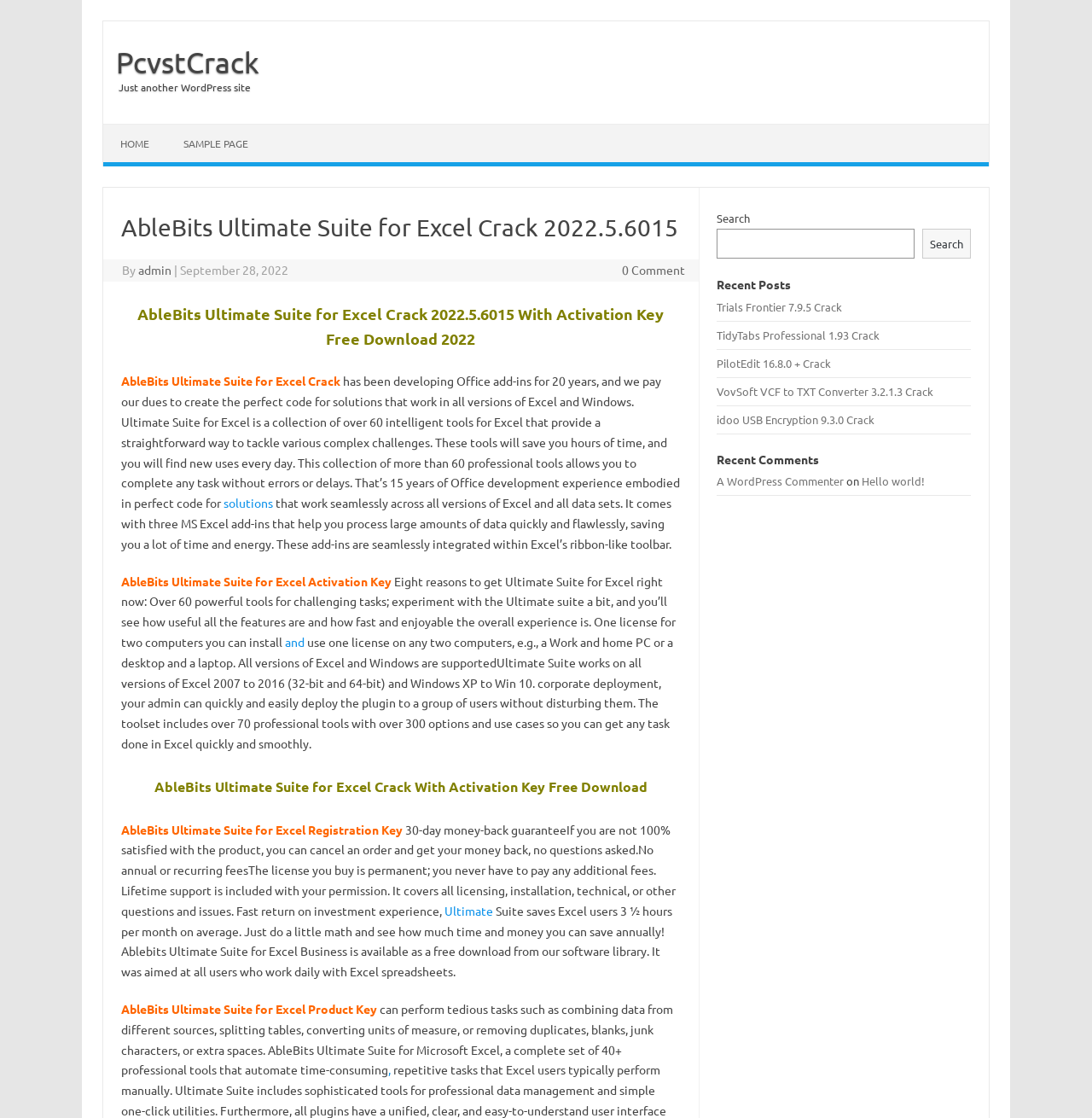Locate the bounding box coordinates of the area that needs to be clicked to fulfill the following instruction: "Go to About page". The coordinates should be in the format of four float numbers between 0 and 1, namely [left, top, right, bottom].

None